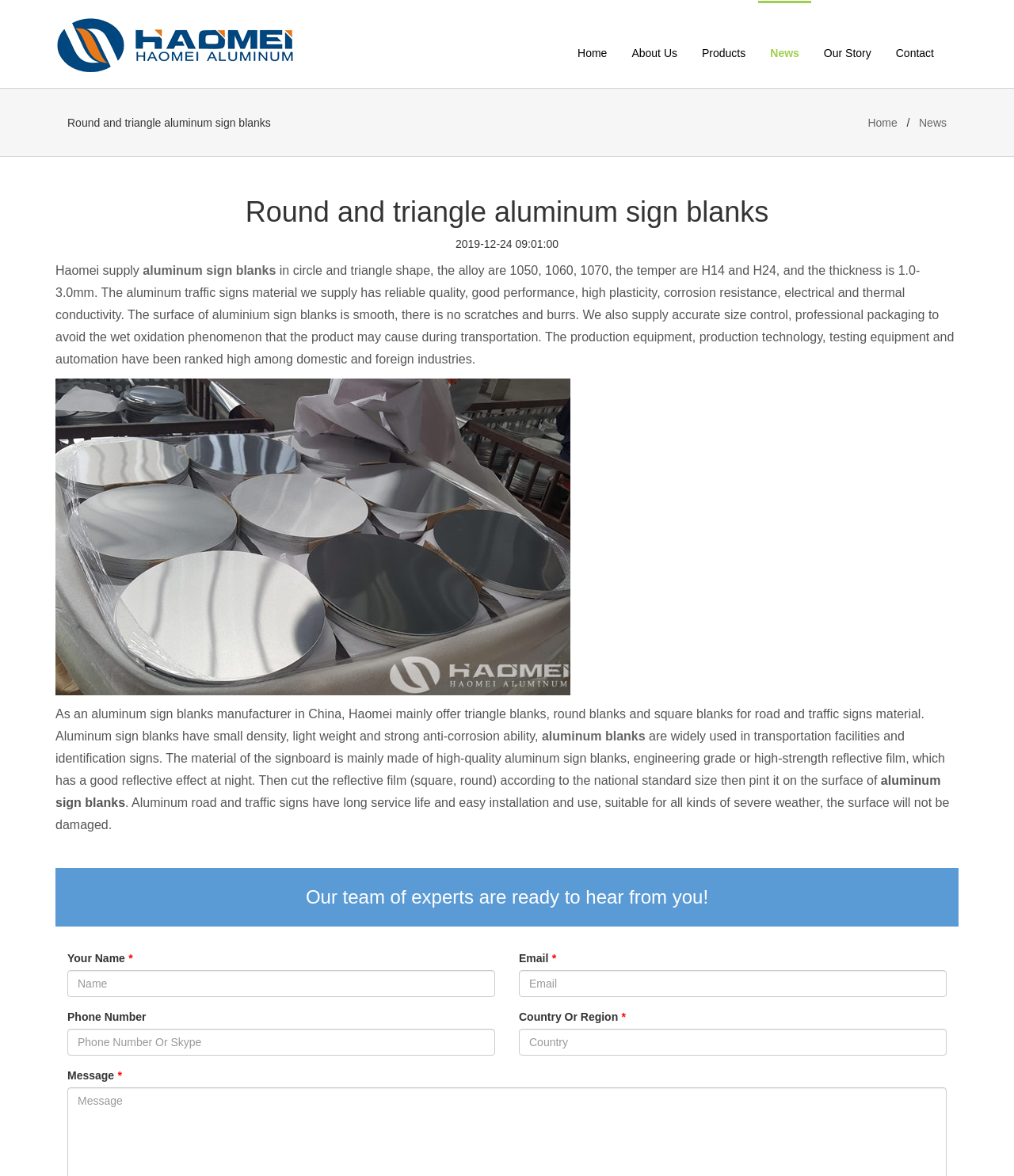What is the benefit of aluminum road and traffic signs?
Kindly offer a detailed explanation using the data available in the image.

According to the webpage content, aluminum road and traffic signs have long service life and easy installation and use, suitable for all kinds of severe weather, as mentioned in the third paragraph of the article.